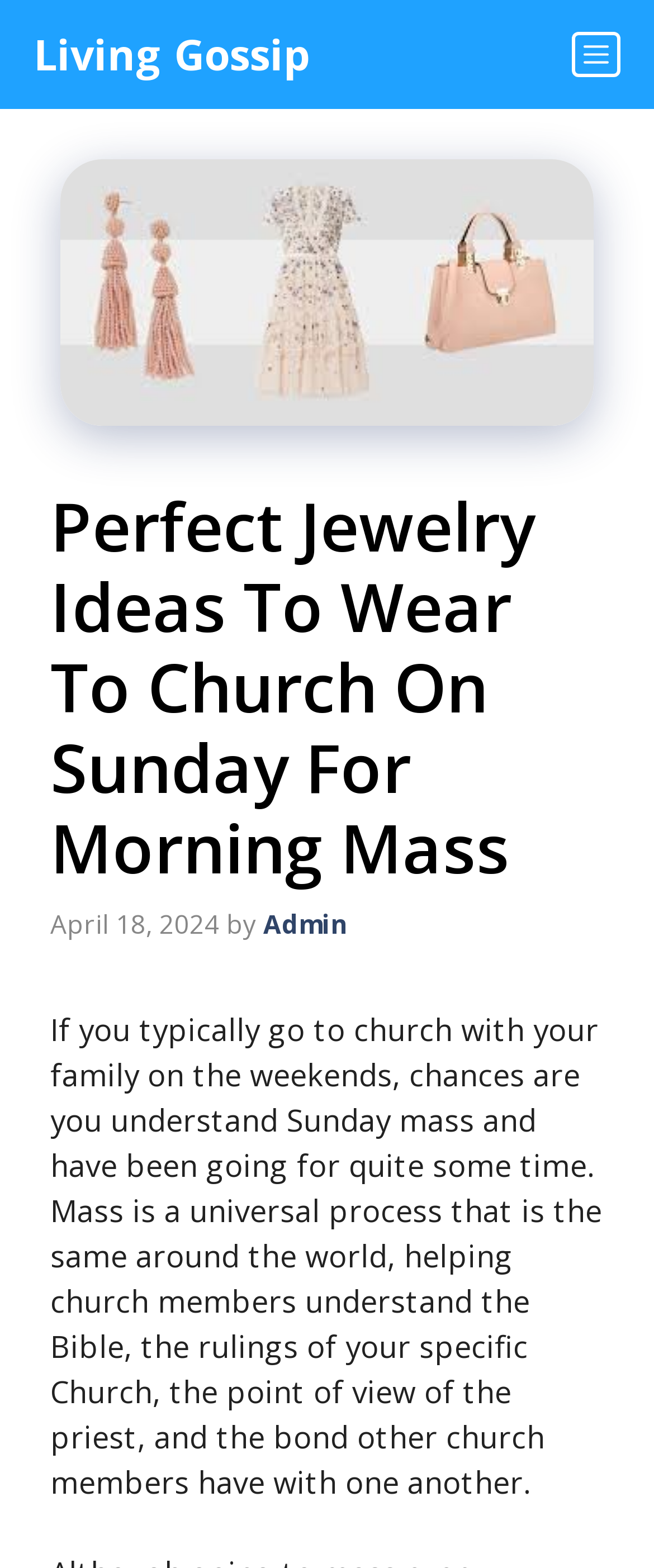Please answer the following query using a single word or phrase: 
When was the article published?

April 18, 2024